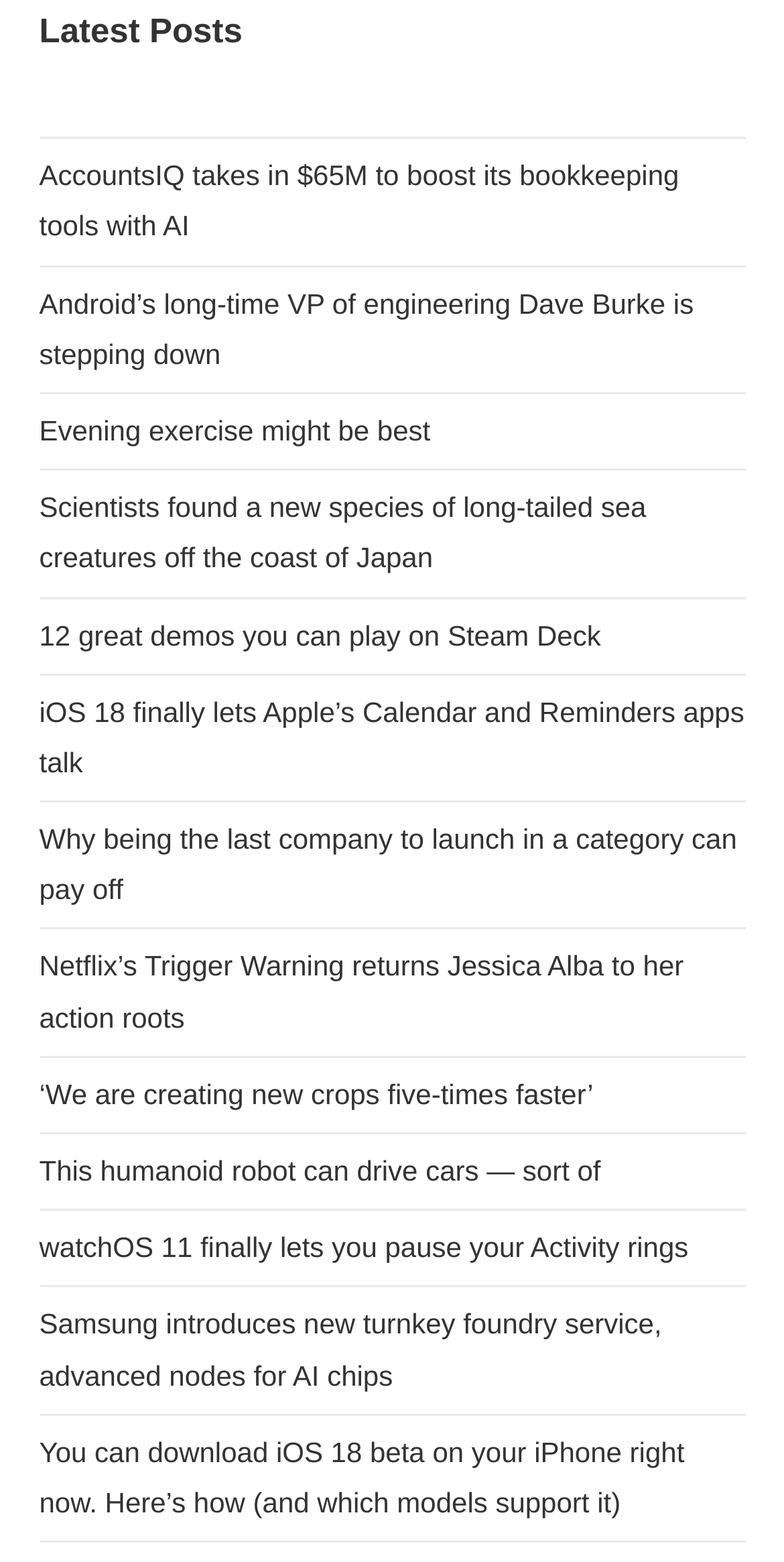Please identify the bounding box coordinates of where to click in order to follow the instruction: "Search".

None